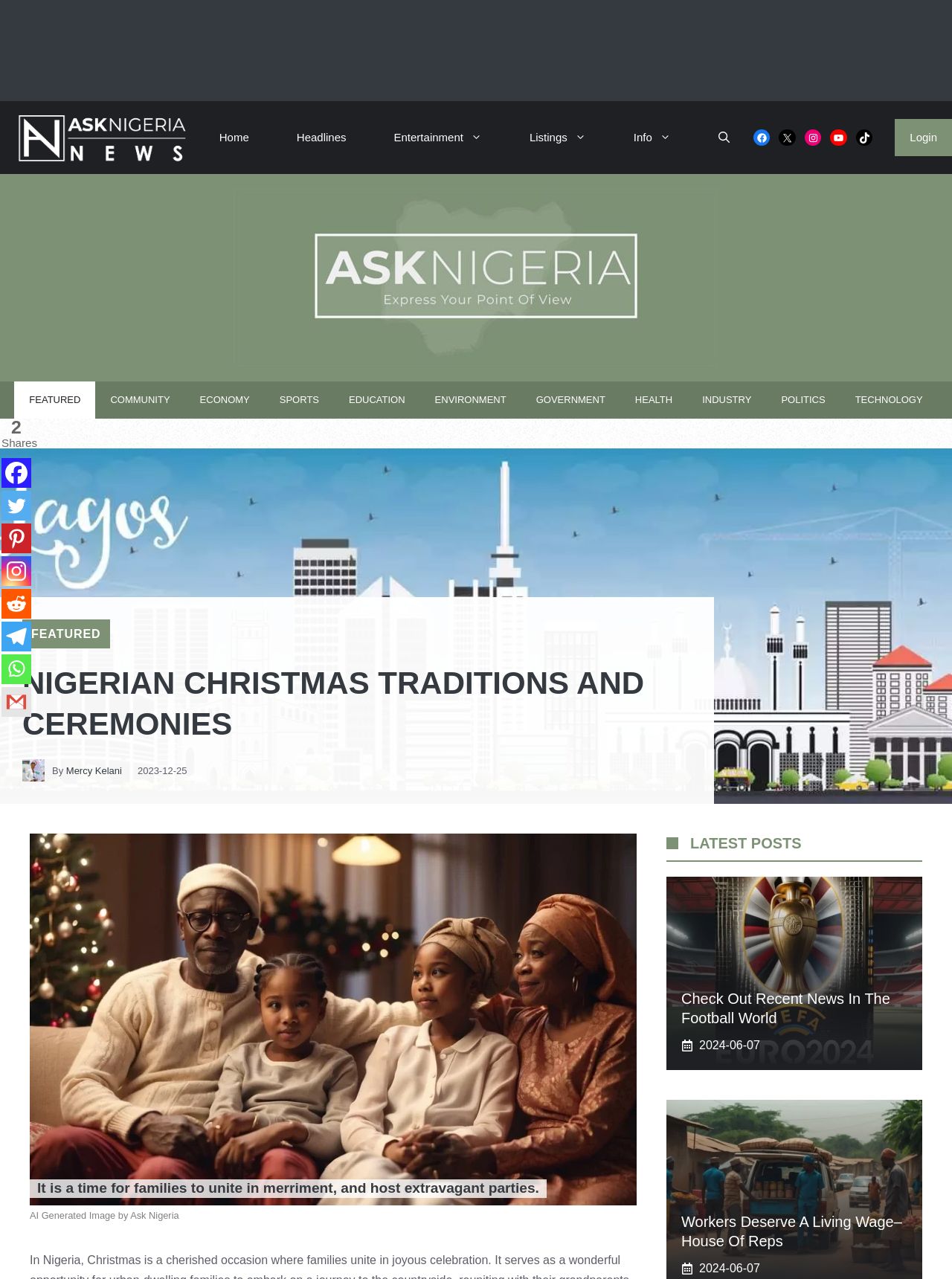What is the topic of the article?
Using the visual information from the image, give a one-word or short-phrase answer.

Nigerian Christmas traditions and ceremonies